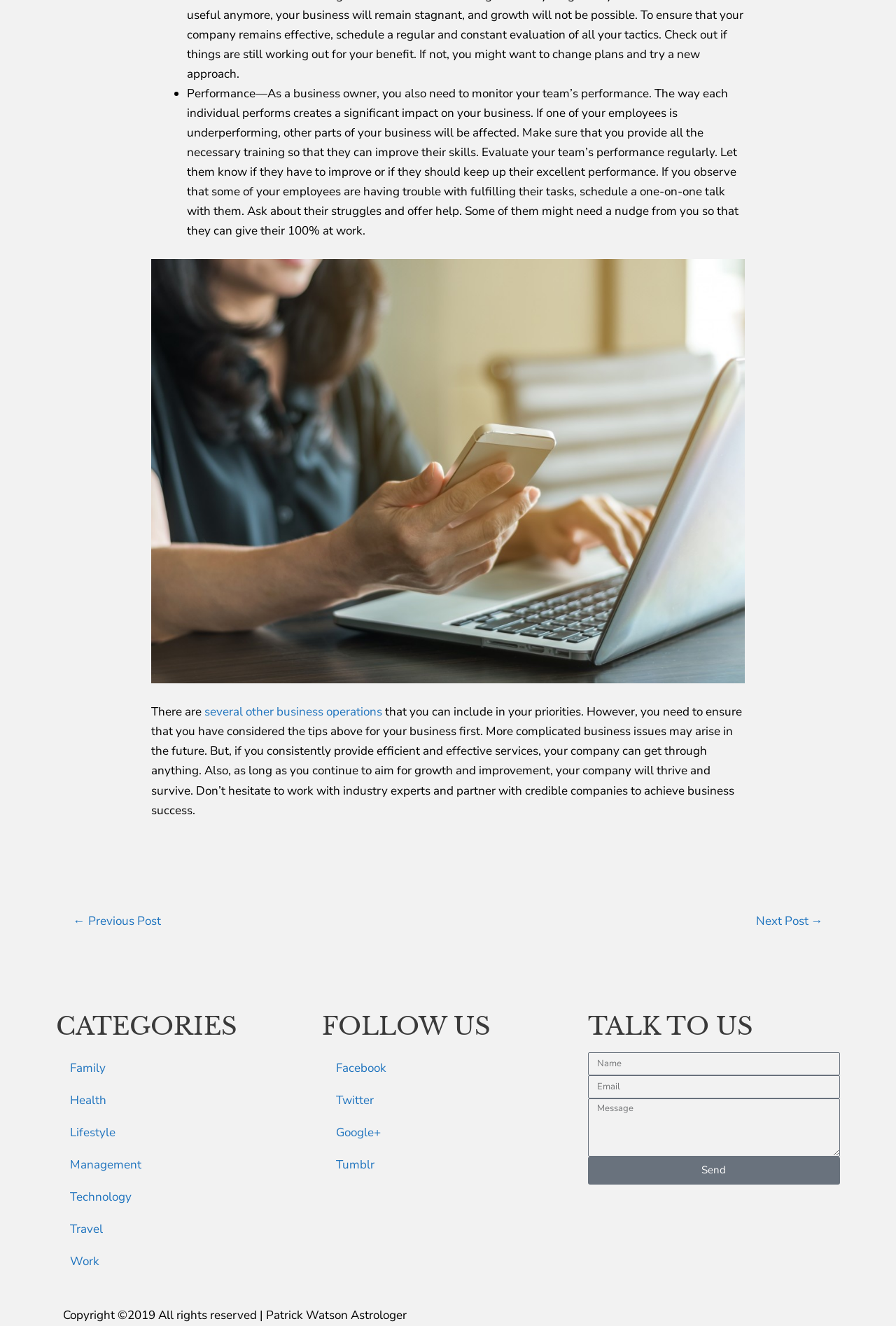Extract the bounding box coordinates for the HTML element that matches this description: "Next Post →". The coordinates should be four float numbers between 0 and 1, i.e., [left, top, right, bottom].

[0.843, 0.686, 0.918, 0.706]